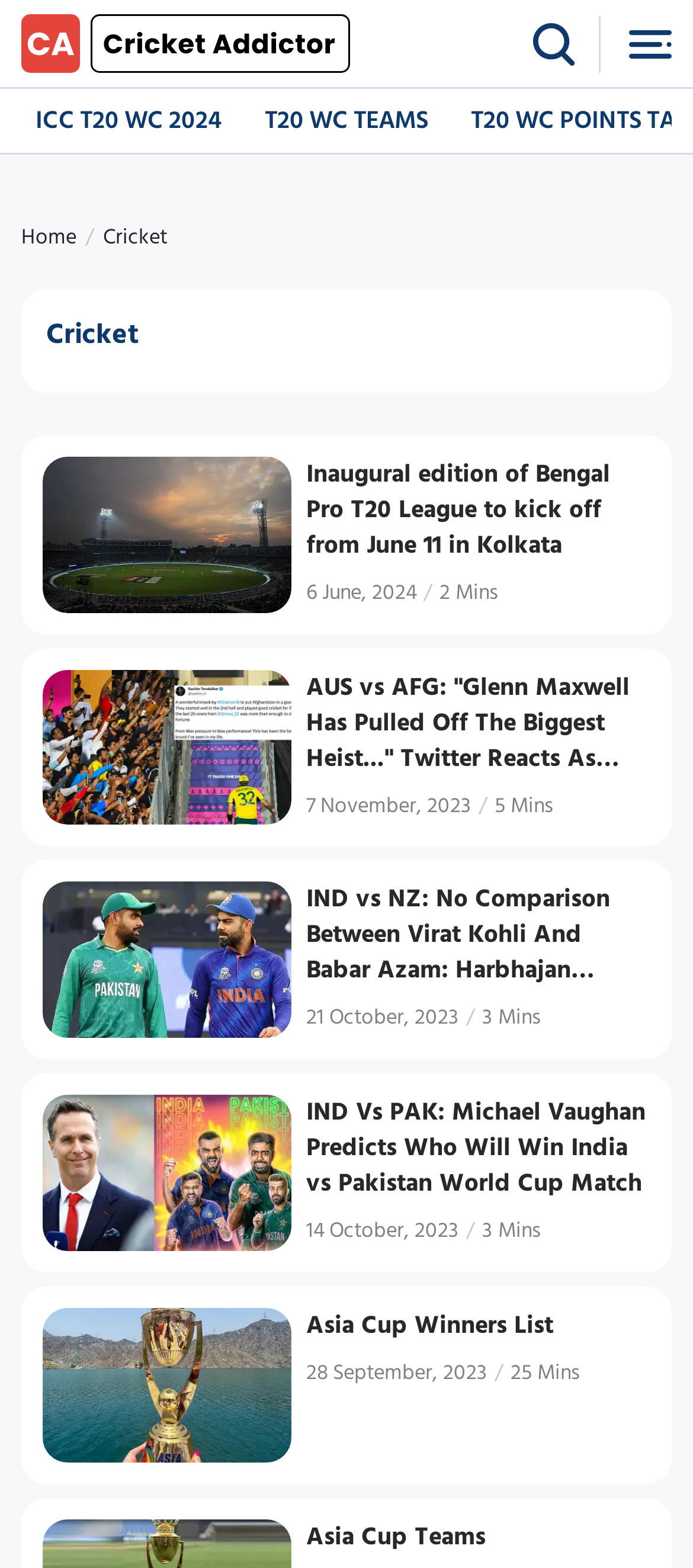What is the name of the league mentioned in the first news article?
We need a detailed and meticulous answer to the question.

I found the answer by looking at the first news article heading 'Inaugural edition of Bengal Pro T20 League to kick off from June 11 in Kolkata', which mentions the name of the league as 'Bengal Pro T20 League'.